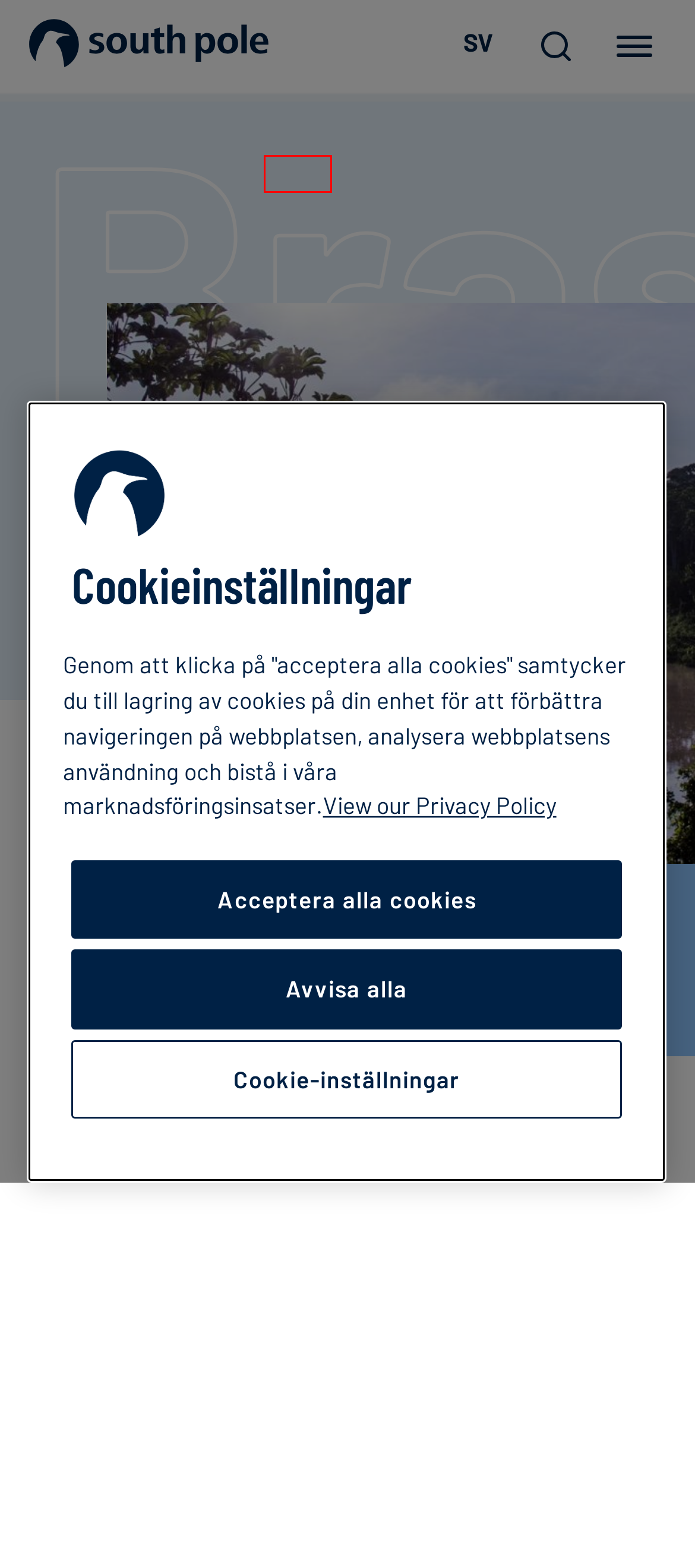You are provided with a screenshot of a webpage that has a red bounding box highlighting a UI element. Choose the most accurate webpage description that matches the new webpage after clicking the highlighted element. Here are your choices:
A. Kontakta South Pole
B. Tidigare Event - South Pole
C. Kommunikation kring klimatåtgärder
D. Om oss - South Pole
E. South Pole blogg
F. FLAG: SBTi:s fastställande av mål för den markintensiva sektorn
G. Din 5-stegs klimatresa börjar här med South Pole
H. Våra kunder - South Pole

B